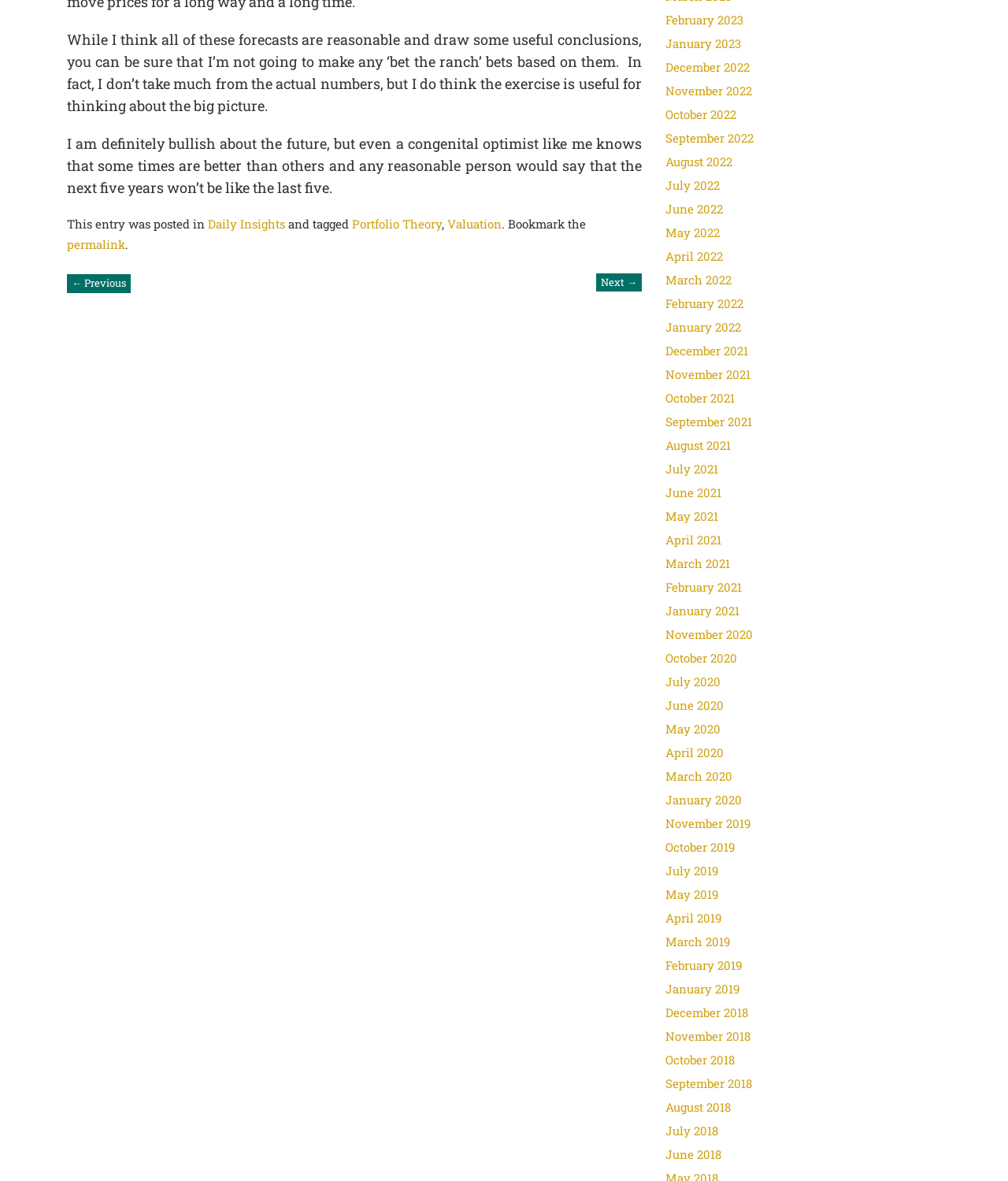Refer to the screenshot and answer the following question in detail:
How can you navigate to the previous post?

The webpage has a 'Post navigation' section which contains links to navigate to the previous and next posts. The link '← Previous' can be clicked to navigate to the previous post.